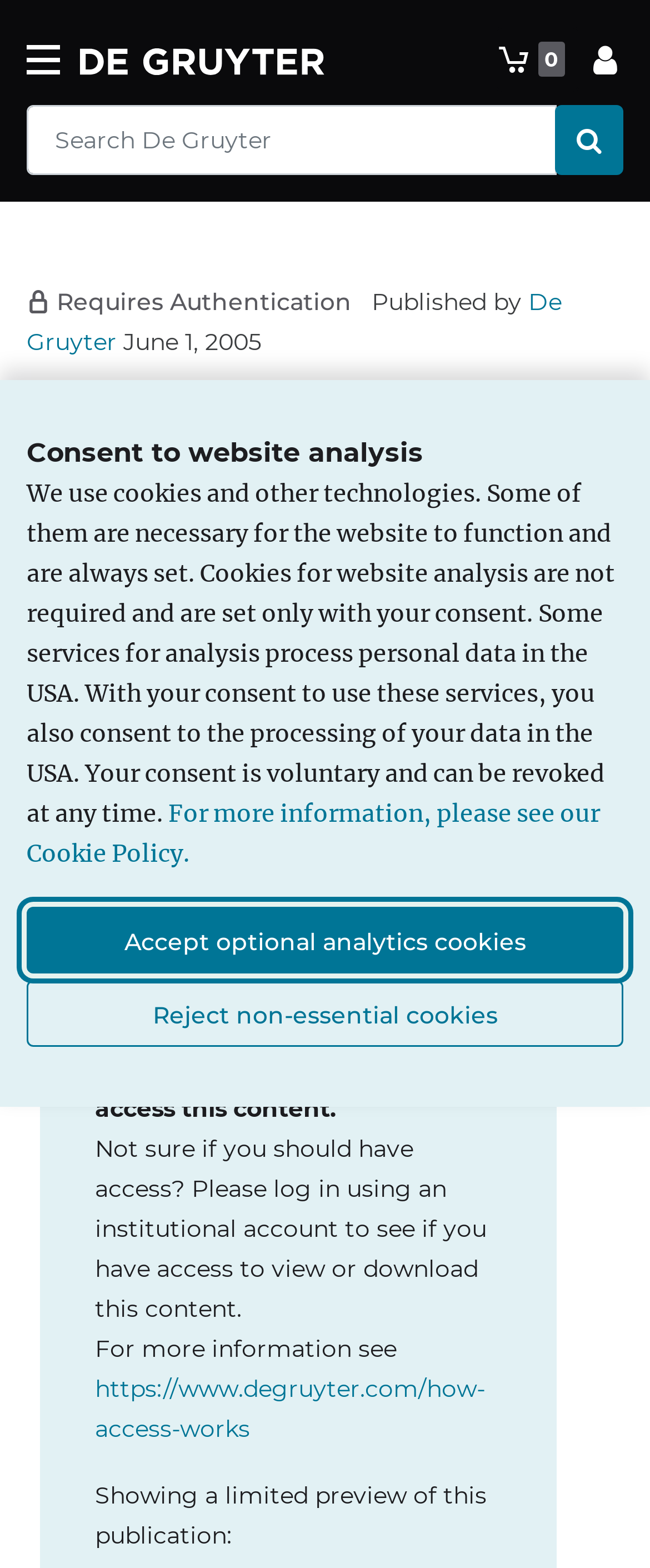What is the name of the journal?
Kindly offer a detailed explanation using the data available in the image.

I found the answer by looking at the link 'Journal of Perinatal Medicine' under the text 'From the journal'.